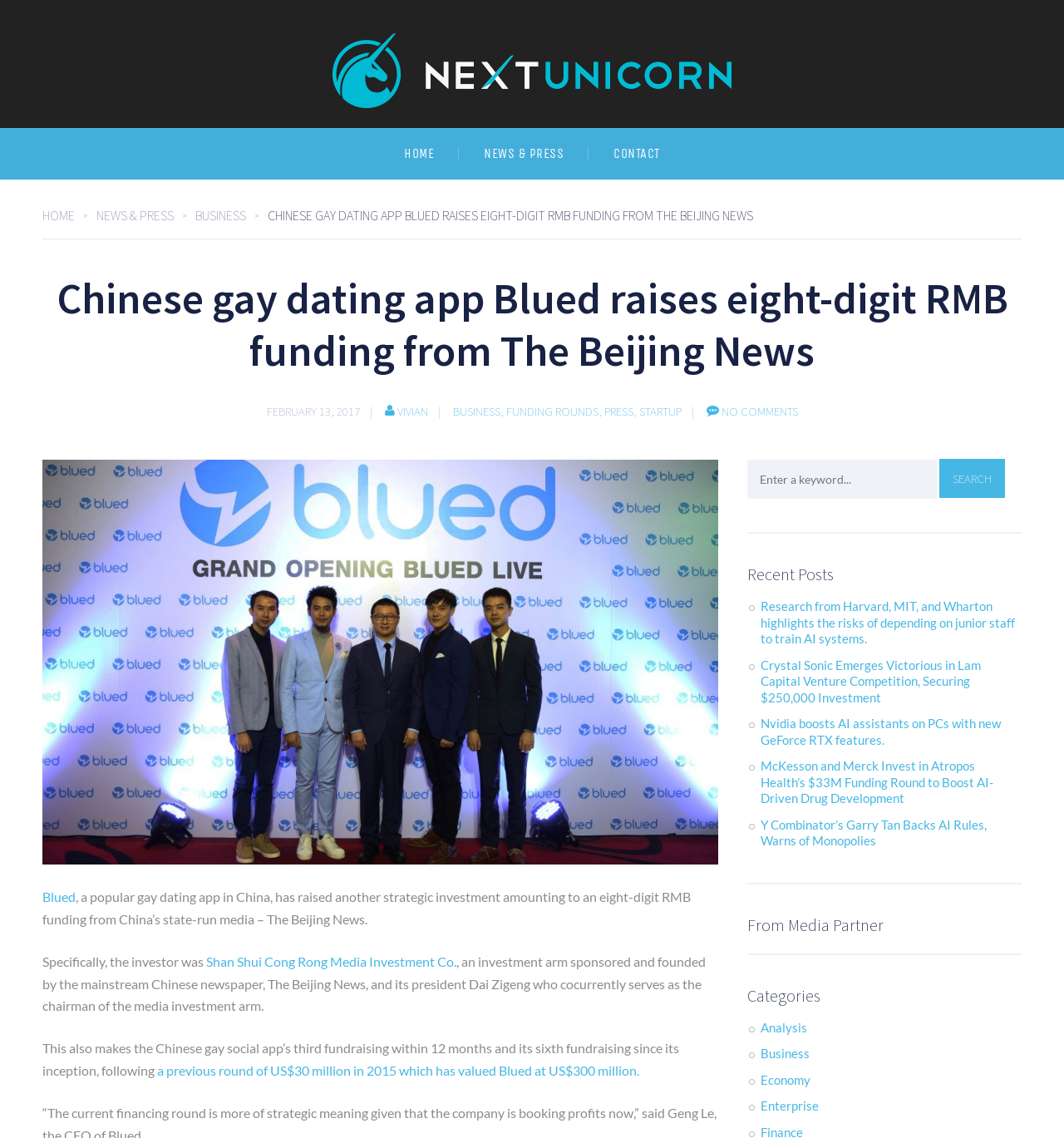Provide the bounding box coordinates of the HTML element described by the text: "name="s" placeholder="Enter a keyword..."". The coordinates should be in the format [left, top, right, bottom] with values between 0 and 1.

[0.702, 0.404, 0.88, 0.438]